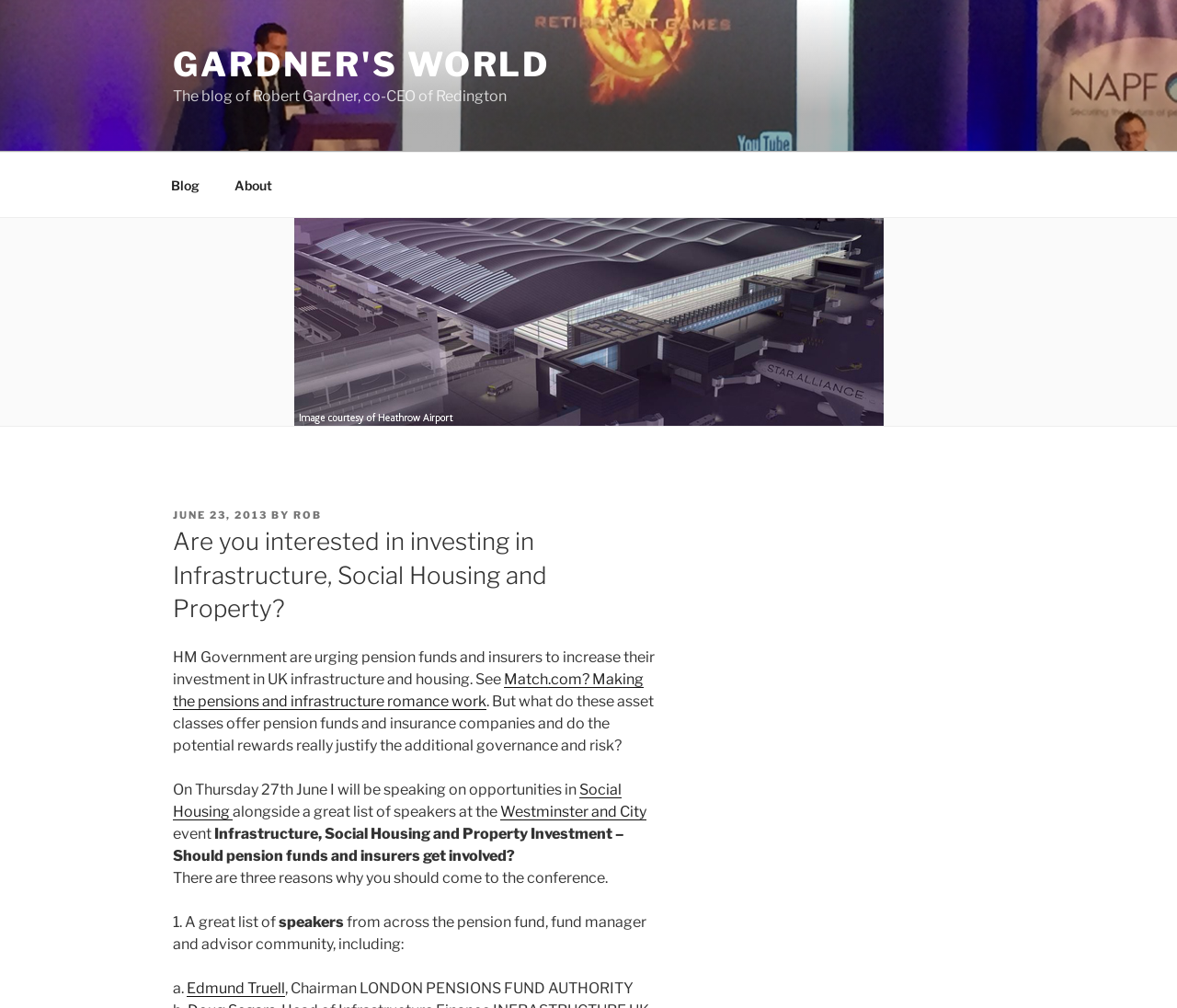Generate a thorough explanation of the webpage's elements.

The webpage is a blog post titled "Are you interested in investing in Infrastructure, Social Housing and Property?" on a website called Gardner's World. At the top of the page, there is a header section with a link to the website's homepage, "GARDNER'S WORLD", and a brief description of the blog. Below this, there is a navigation menu with links to "Blog" and "About".

The main content of the page is a blog post, which starts with a heading and a brief introduction to the topic. The post discusses how HM Government is urging pension funds and insurers to increase their investment in UK infrastructure and housing, and how this could be a good opportunity for them. The author, Rob, will be speaking at an event on June 27th about opportunities in social housing.

The post continues with a brief overview of the event, including the title "Infrastructure, Social Housing and Property Investment – Should pension funds and insurers get involved?" and a list of reasons why readers should attend. There are three reasons listed, including the opportunity to hear from a great list of speakers from the pension fund, fund manager, and advisor community.

To the right of the main content, there is a sidebar with no visible content. At the bottom of the page, there are no visible elements.

There are 14 links on the page, including links to the website's homepage, the "About" page, and various external websites. There are also several static text elements, including headings, paragraphs, and a brief description of the event.